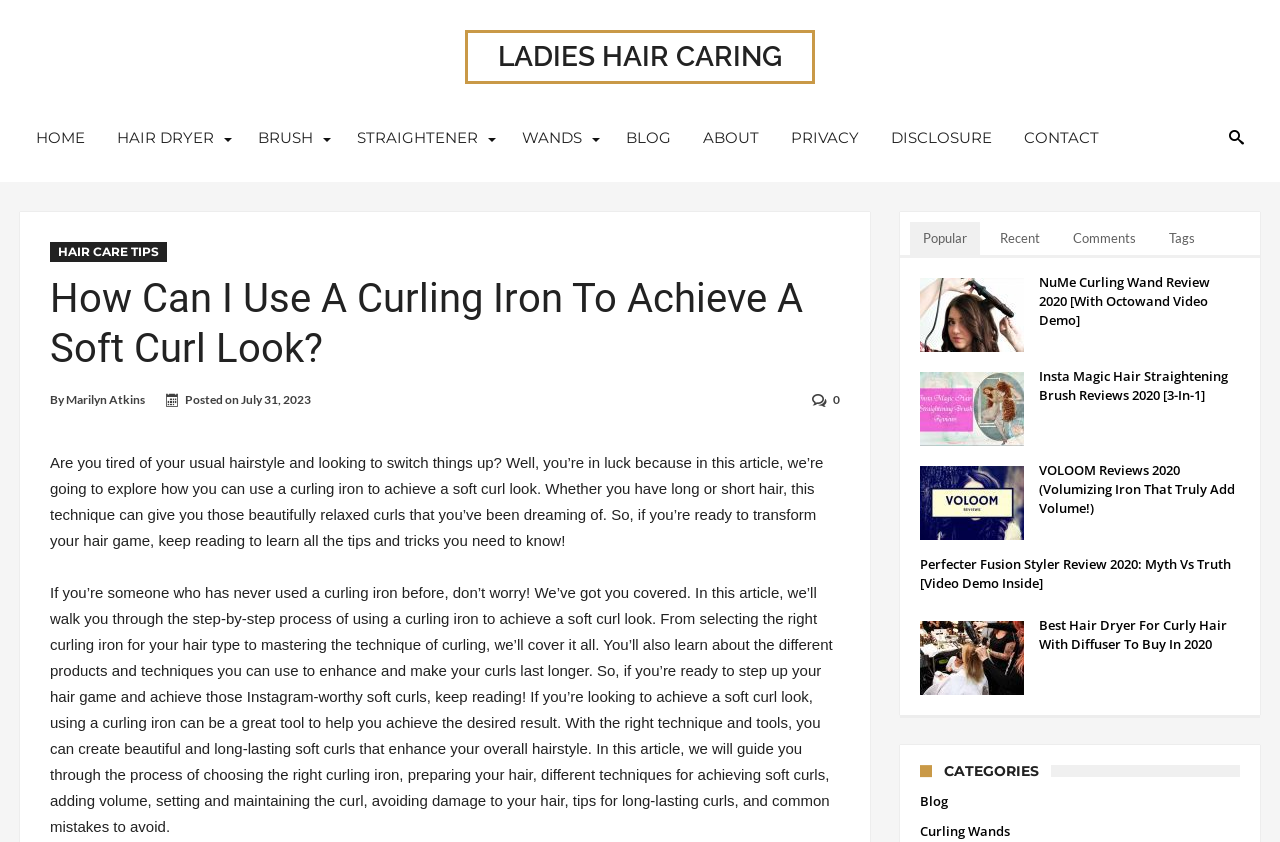Please find the bounding box coordinates for the clickable element needed to perform this instruction: "Explore the 'HAIR CARE TIPS' section".

[0.039, 0.287, 0.13, 0.311]